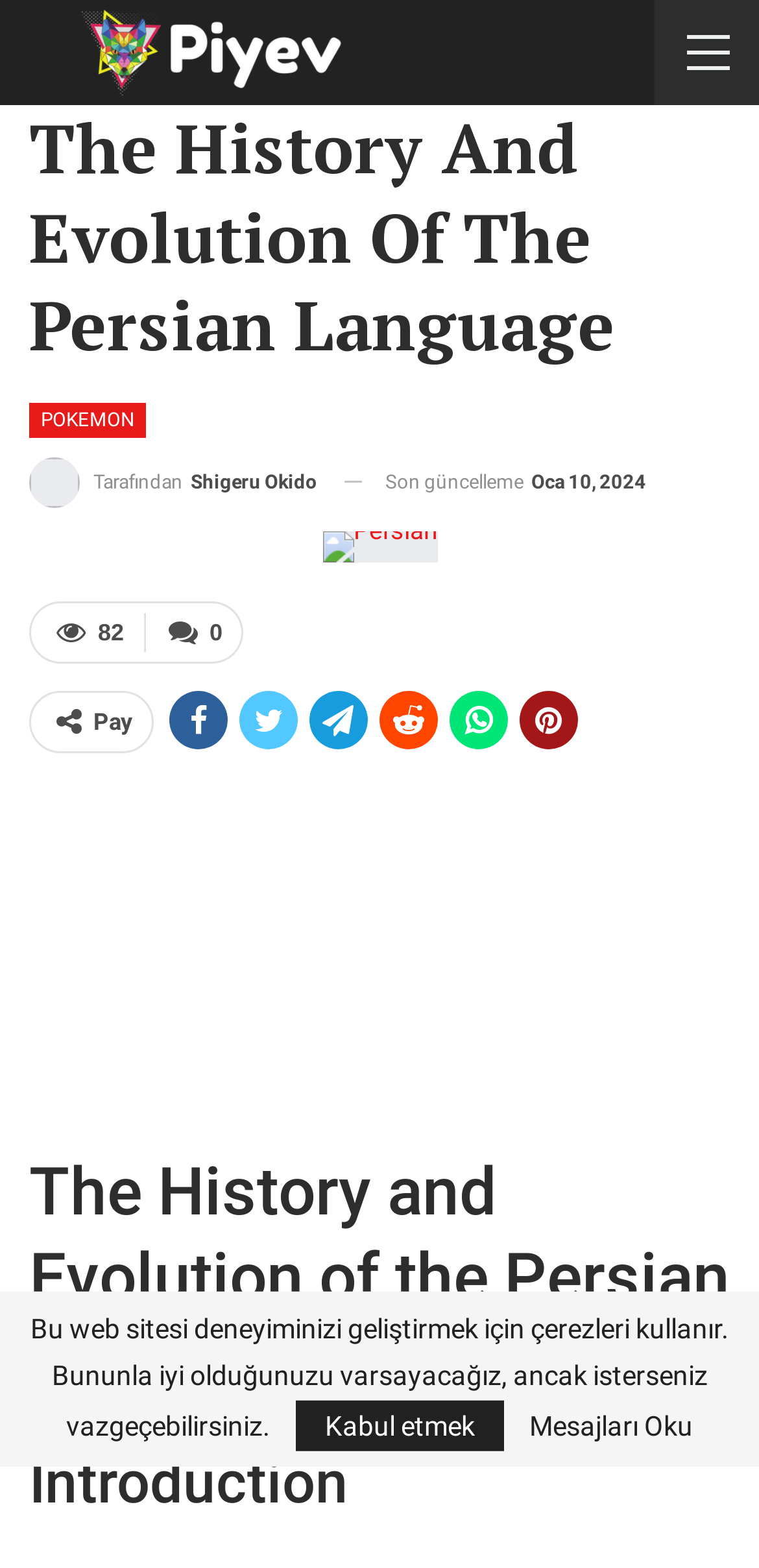Identify and provide the text content of the webpage's primary headline.

The History And Evolution Of The Persian Language